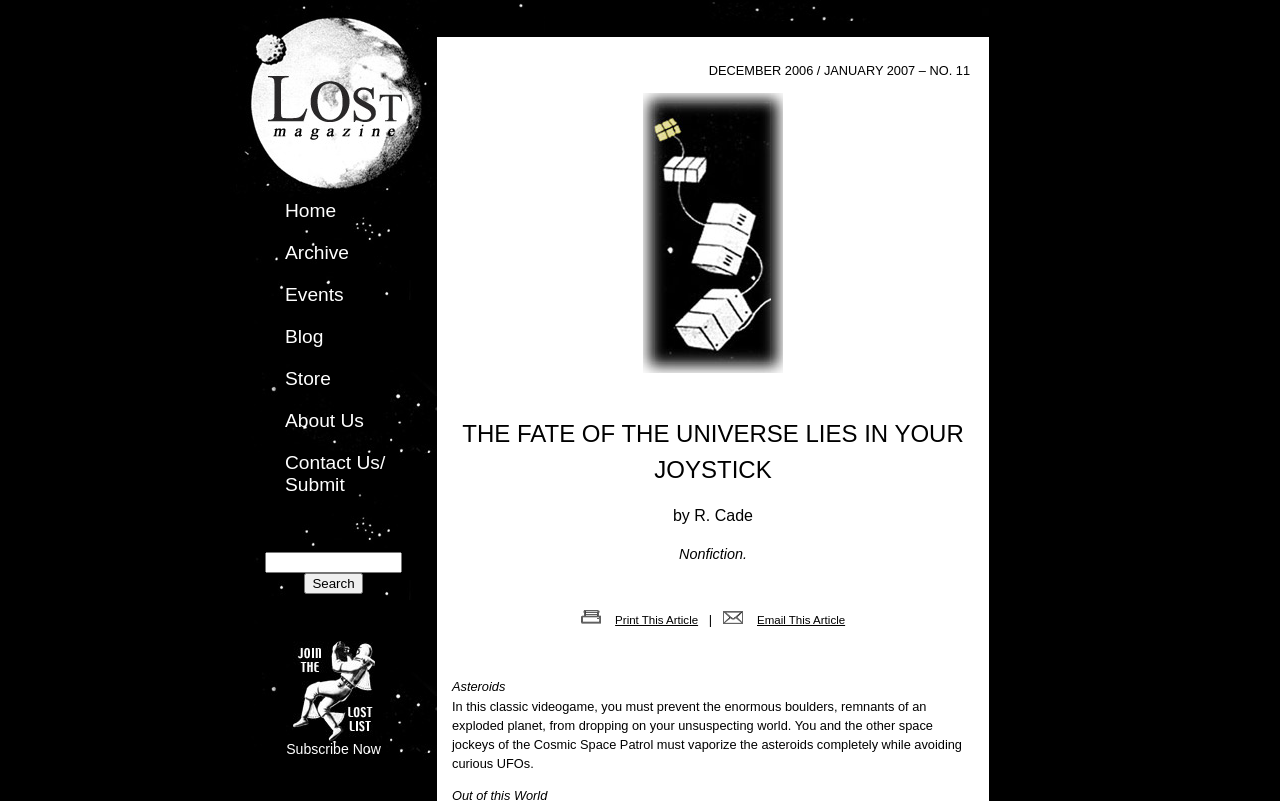Please identify the coordinates of the bounding box for the clickable region that will accomplish this instruction: "Click on the link to read about the Assange case".

None